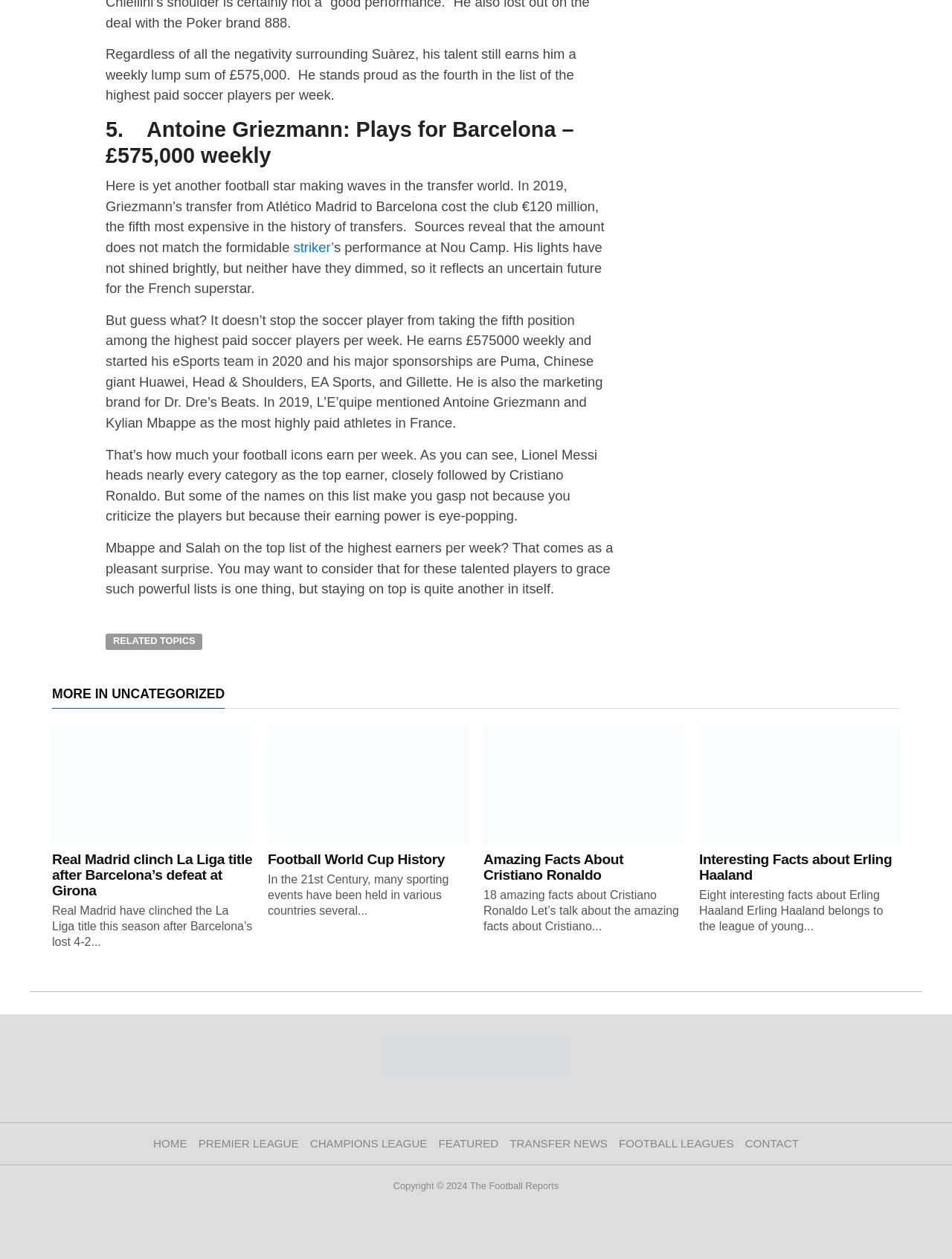What is the name of the football player mentioned in the first paragraph?
Answer the question based on the image using a single word or a brief phrase.

Suàrez